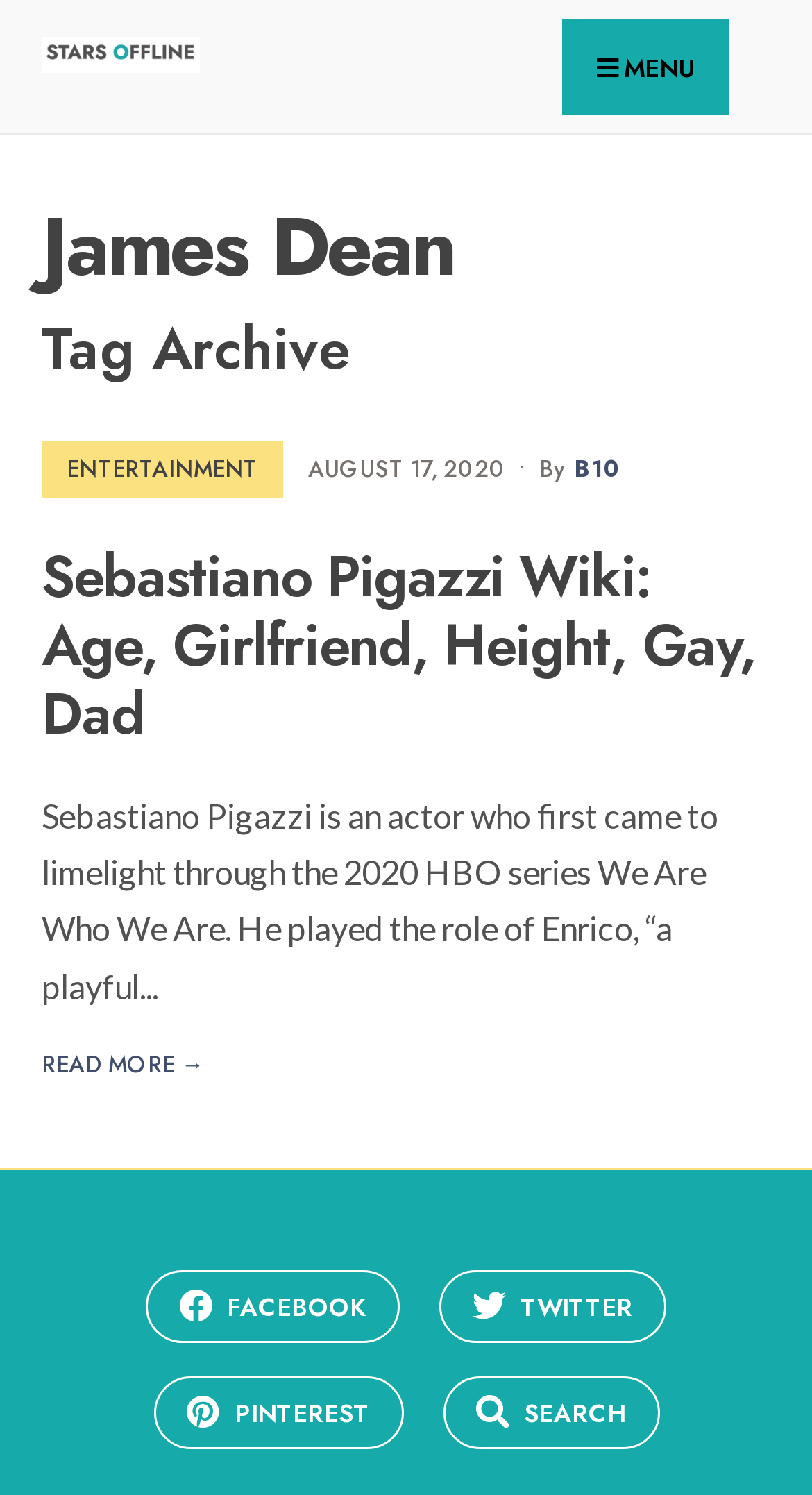What is the name of the actor in the article? Analyze the screenshot and reply with just one word or a short phrase.

Sebastiano Pigazzi